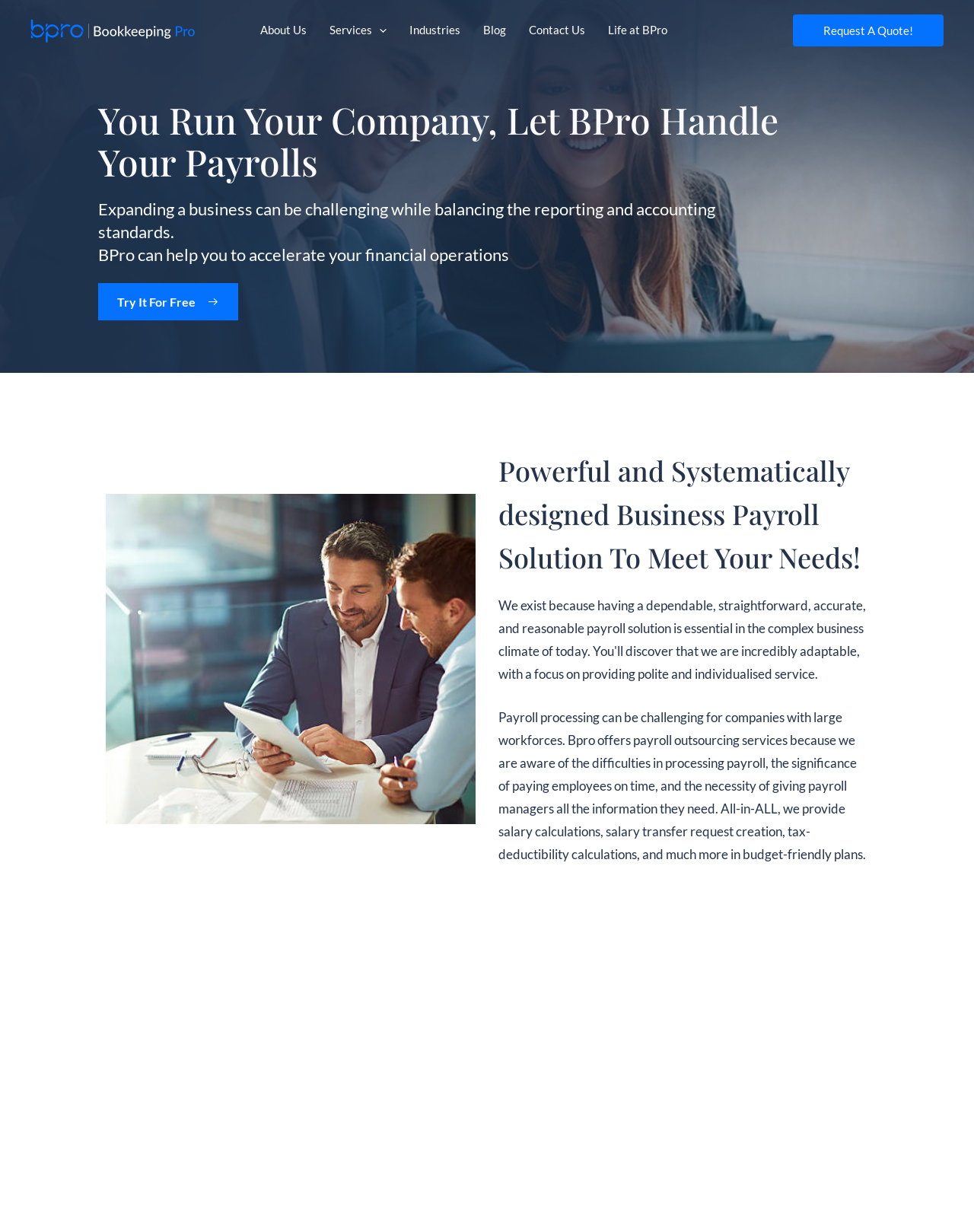Using the element description: "Try it for free", determine the bounding box coordinates. The coordinates should be in the format [left, top, right, bottom], with values between 0 and 1.

[0.1, 0.23, 0.244, 0.26]